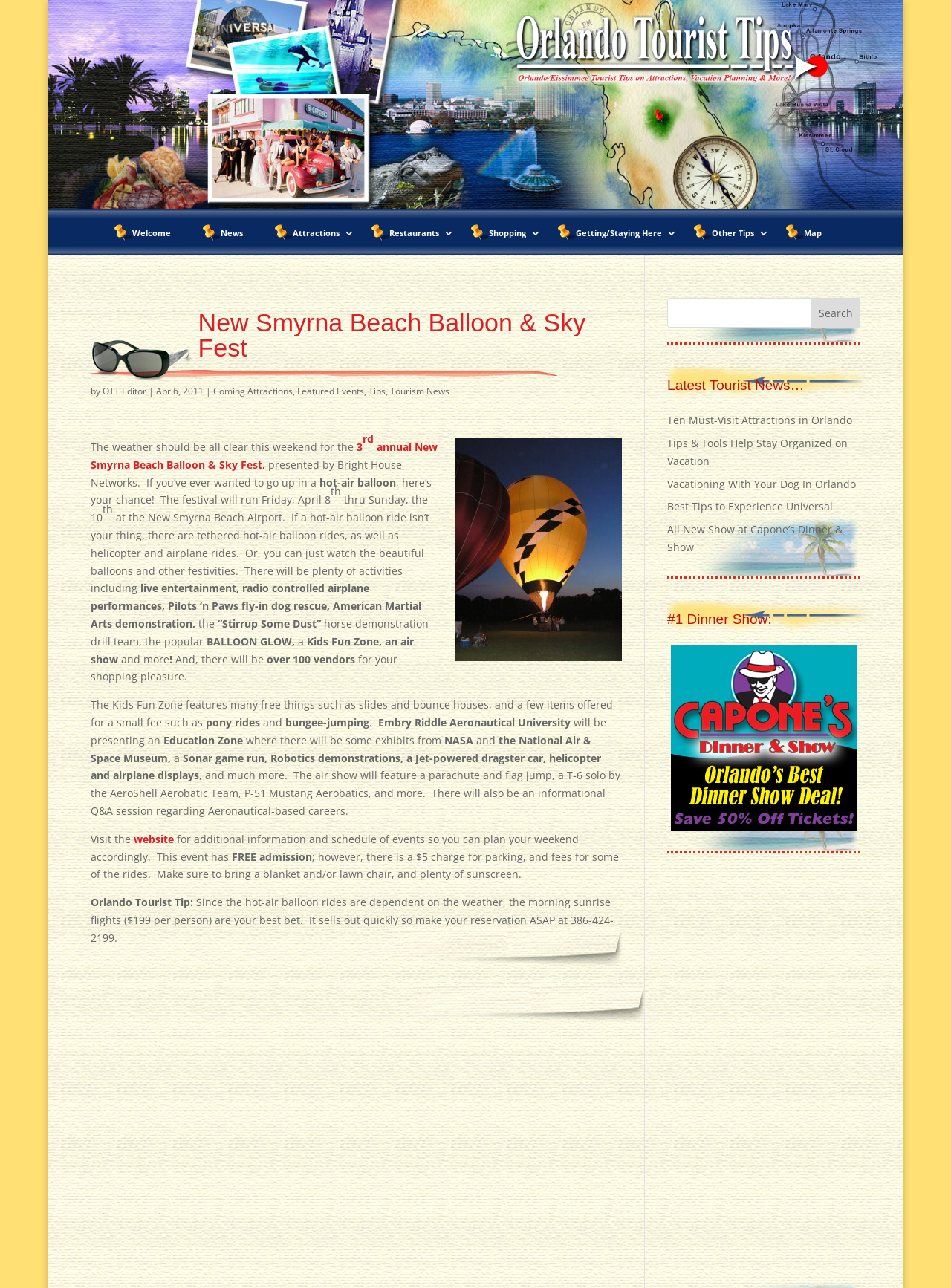What is the name of the festival?
Kindly give a detailed and elaborate answer to the question.

The name of the festival can be found in the heading 'New Smyrna Beach Balloon & Sky Fest' which is located at the top of the article section.